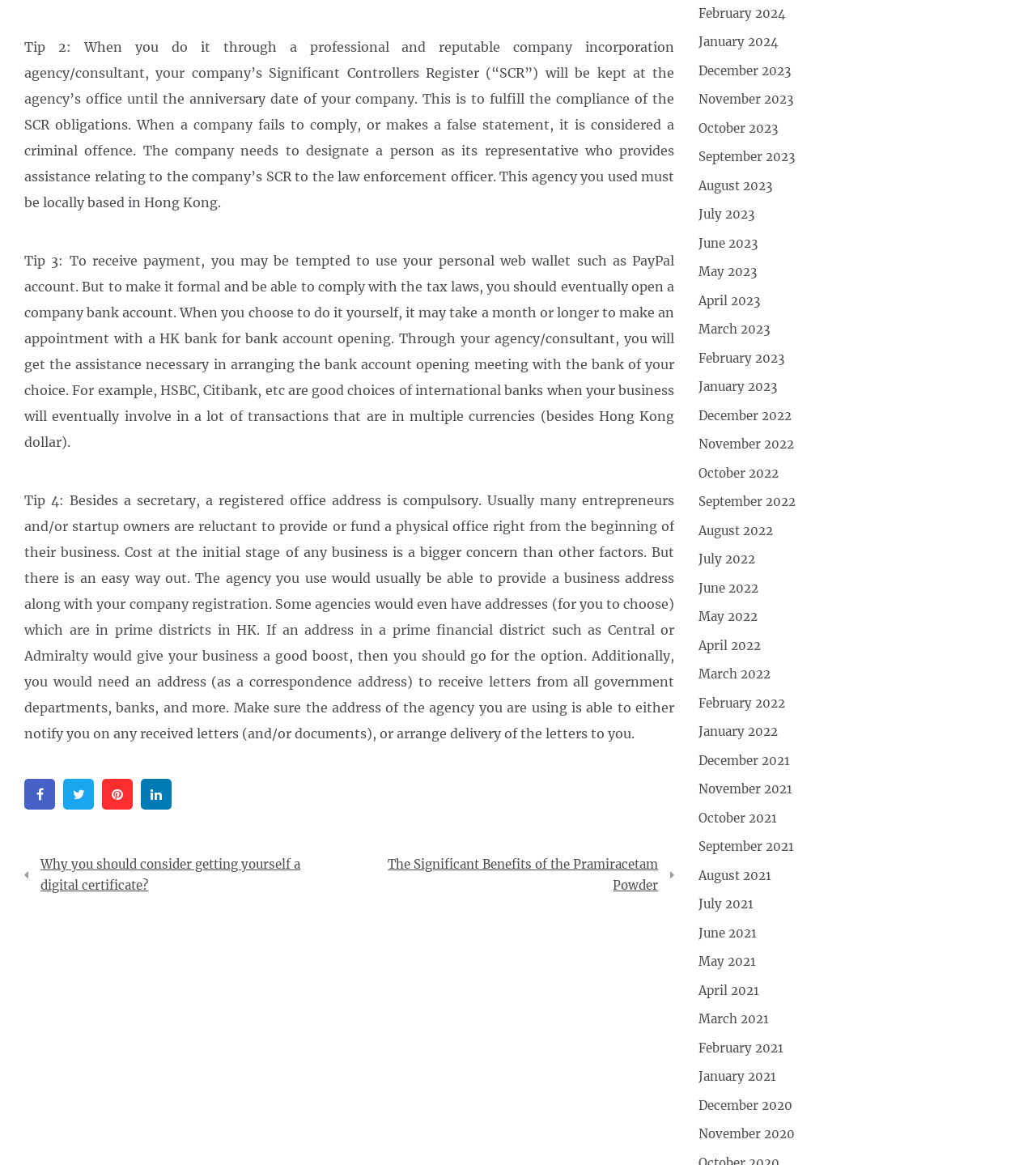Provide the bounding box coordinates of the area you need to click to execute the following instruction: "Read the article about Richard Mille fake vs real".

None